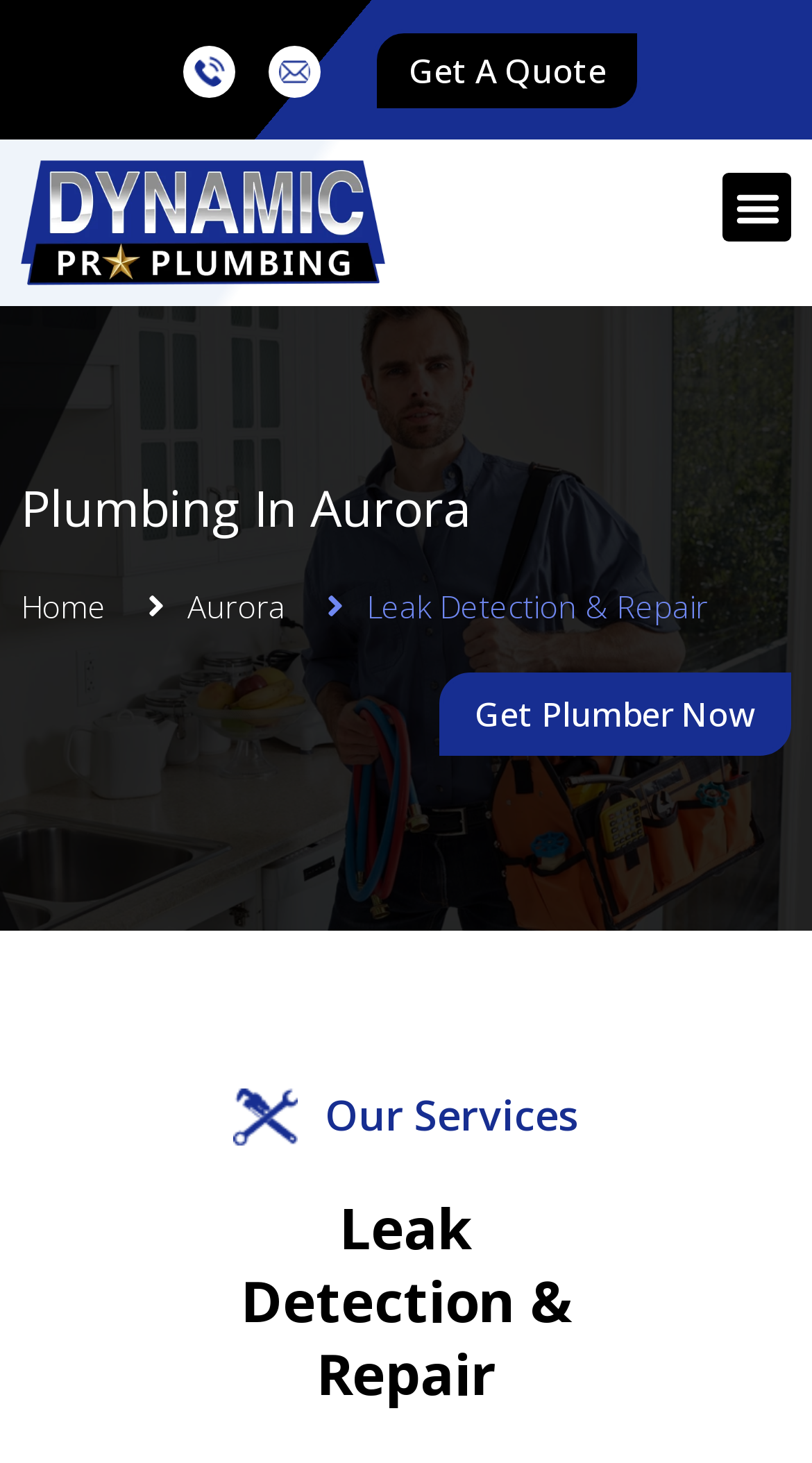What is the name of the plumbing company?
Look at the screenshot and respond with one word or a short phrase.

Dynamic Plumbing